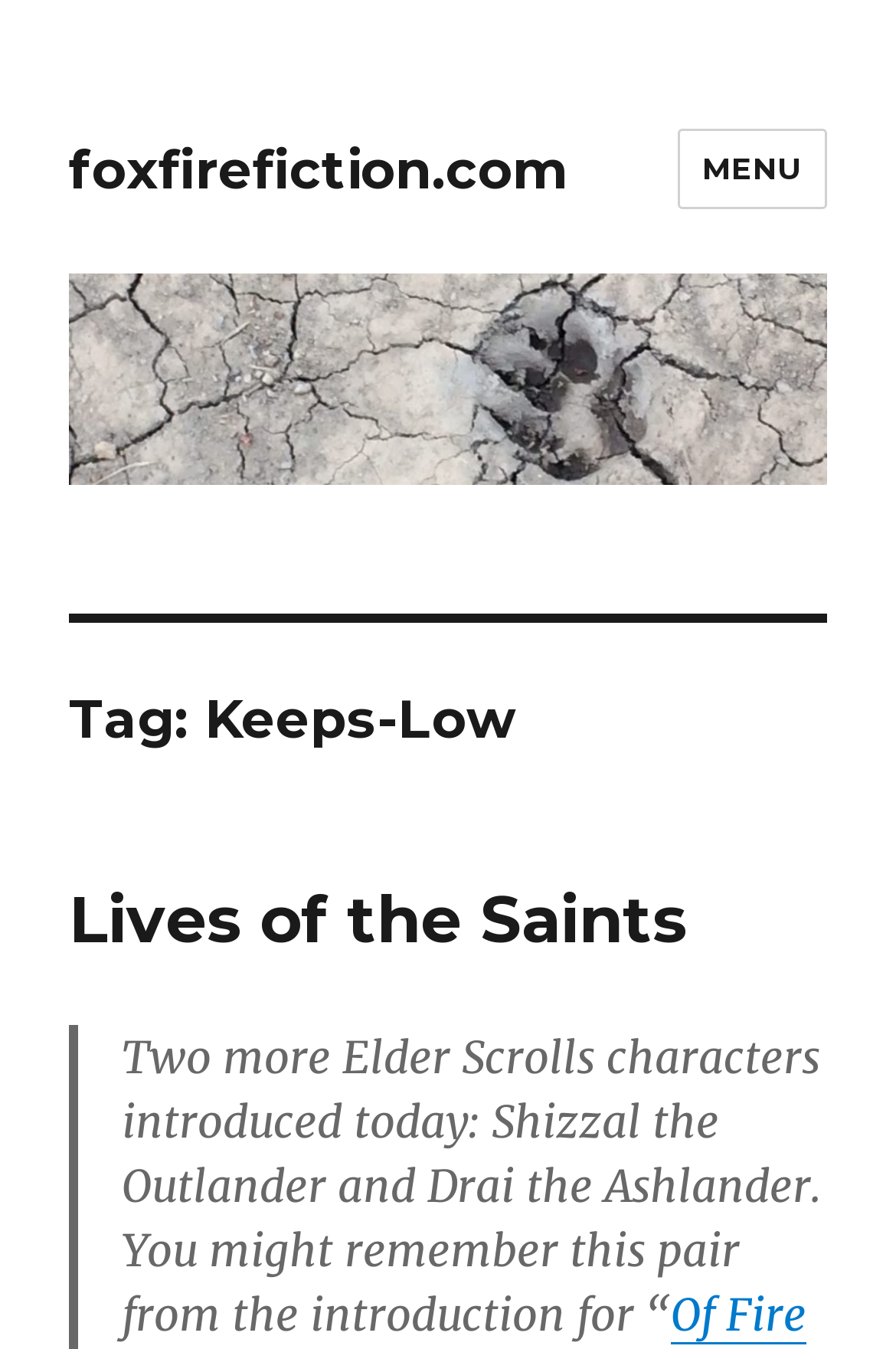What is the topic of the text below the header?
Using the image as a reference, give an elaborate response to the question.

I read the text below the header section, which mentions 'Two more Elder Scrolls characters introduced today: Shizzal the Outlander and Drai the Ashlander.', indicating that the topic is related to Elder Scrolls characters.